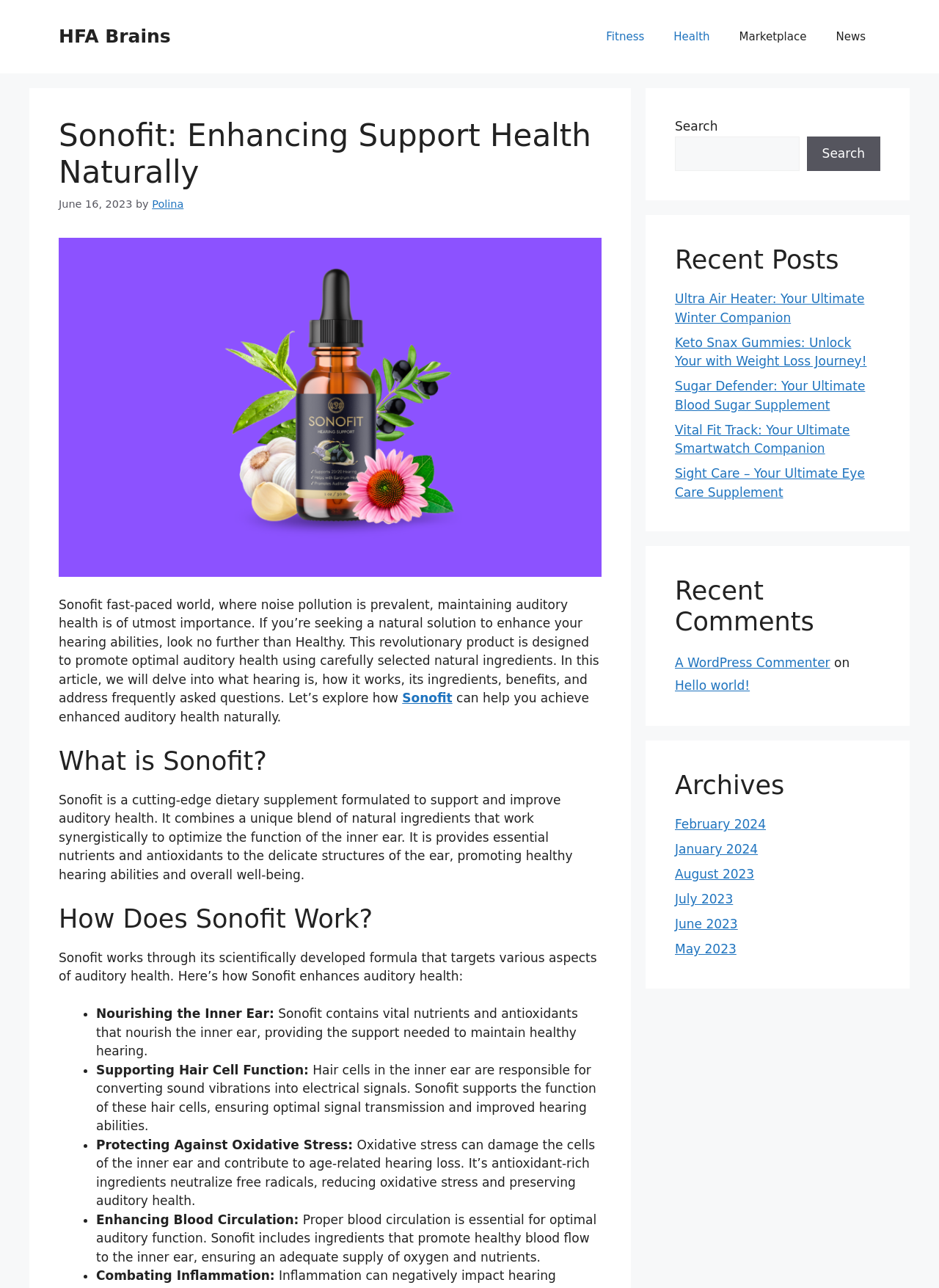Determine the title of the webpage and give its text content.

Sonofit: Enhancing Support Health Naturally